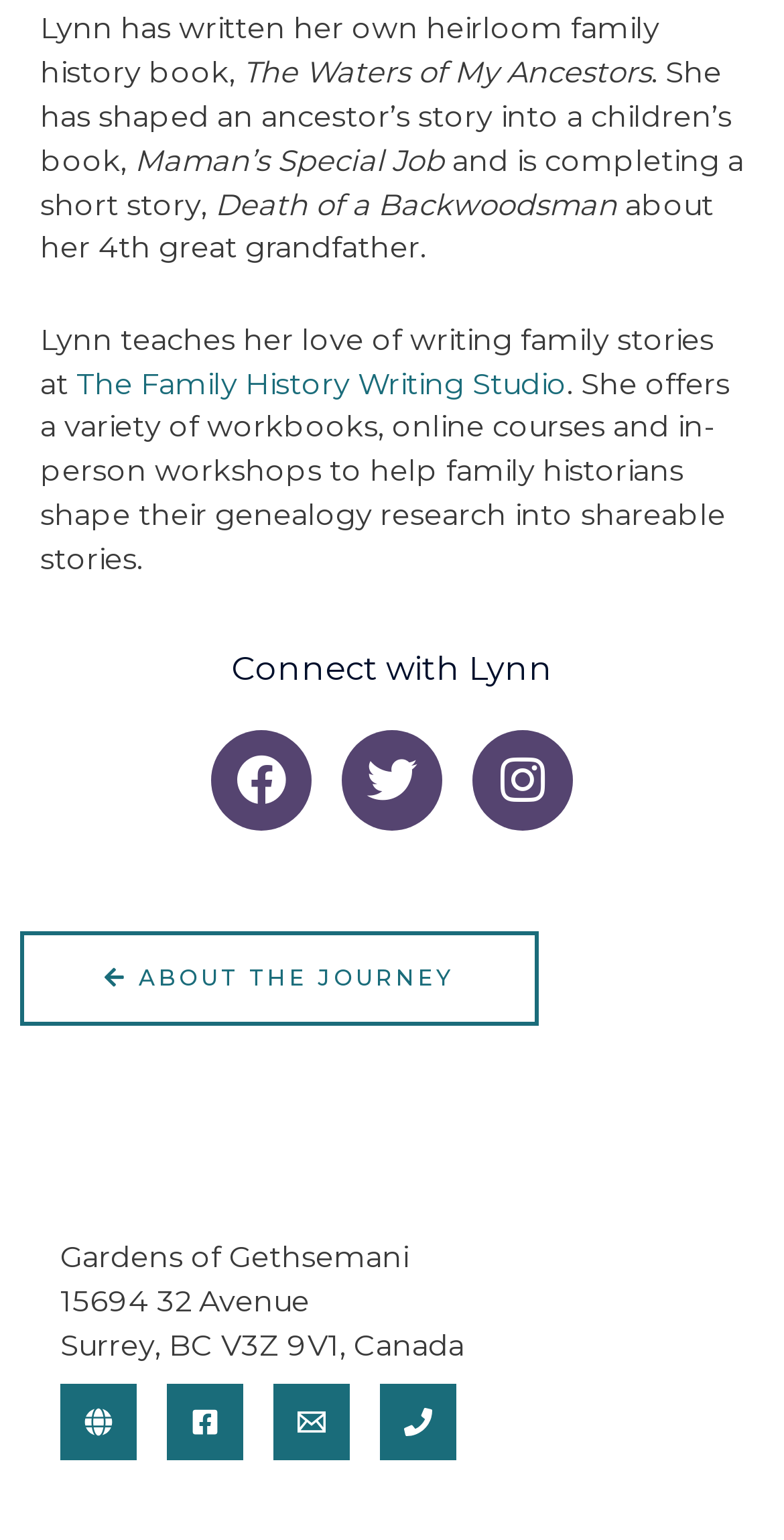Please specify the coordinates of the bounding box for the element that should be clicked to carry out this instruction: "Check ABOUT THE JOURNEY". The coordinates must be four float numbers between 0 and 1, formatted as [left, top, right, bottom].

[0.026, 0.605, 0.687, 0.666]